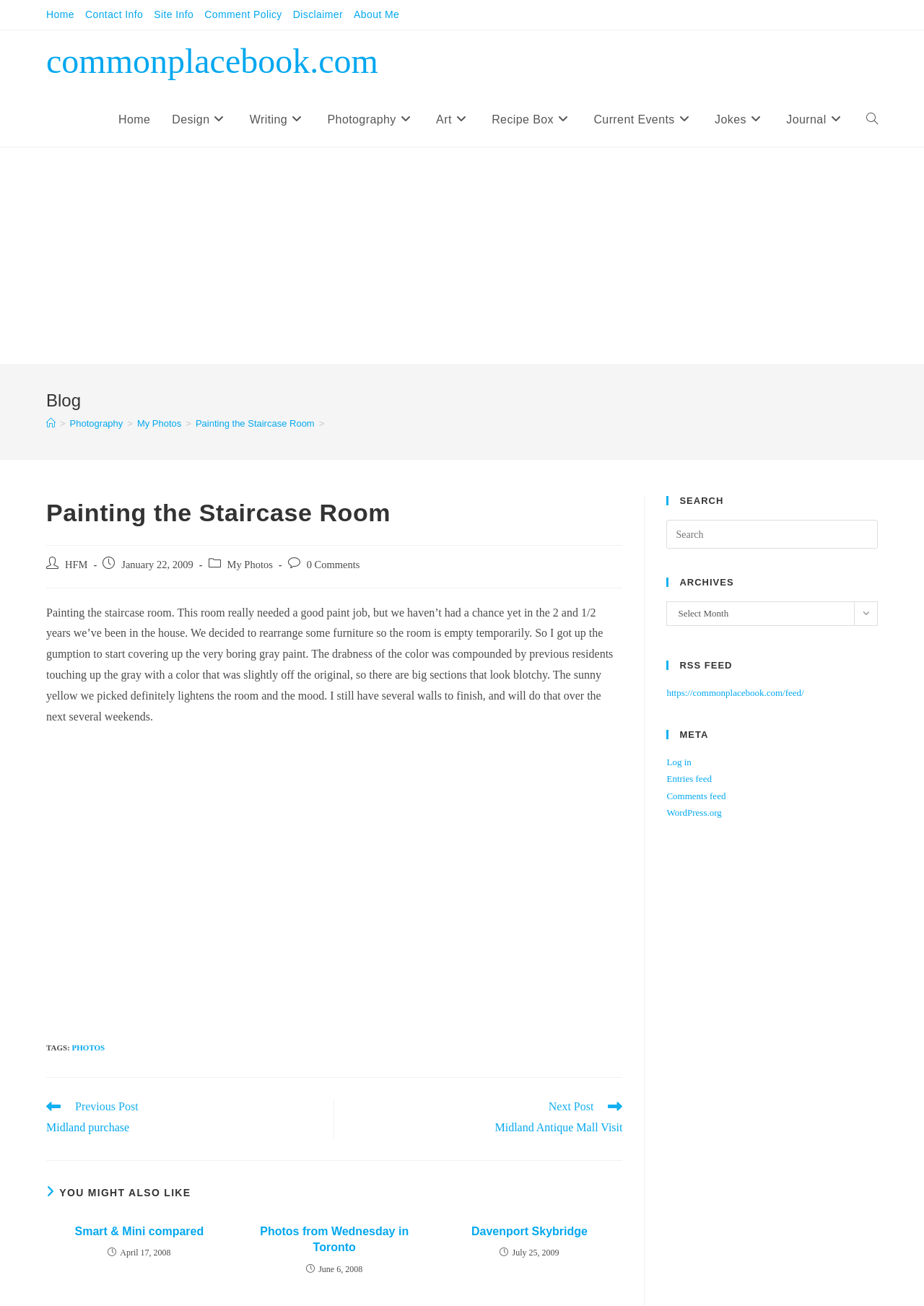Predict the bounding box of the UI element based on the description: "Crontab Management". The coordinates should be four float numbers between 0 and 1, formatted as [left, top, right, bottom].

None